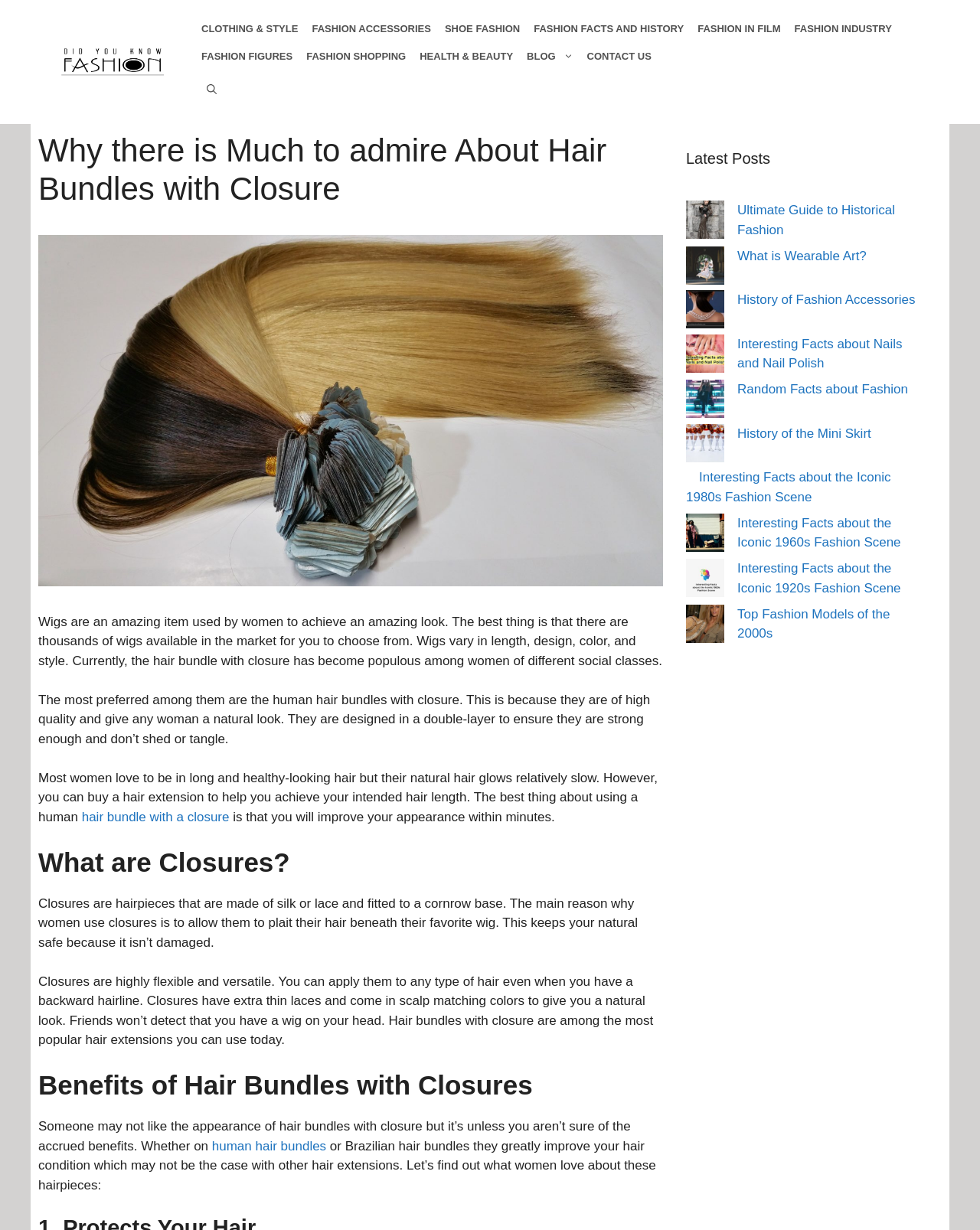Find the bounding box coordinates of the UI element according to this description: "Health & Beauty".

[0.416, 0.03, 0.536, 0.062]